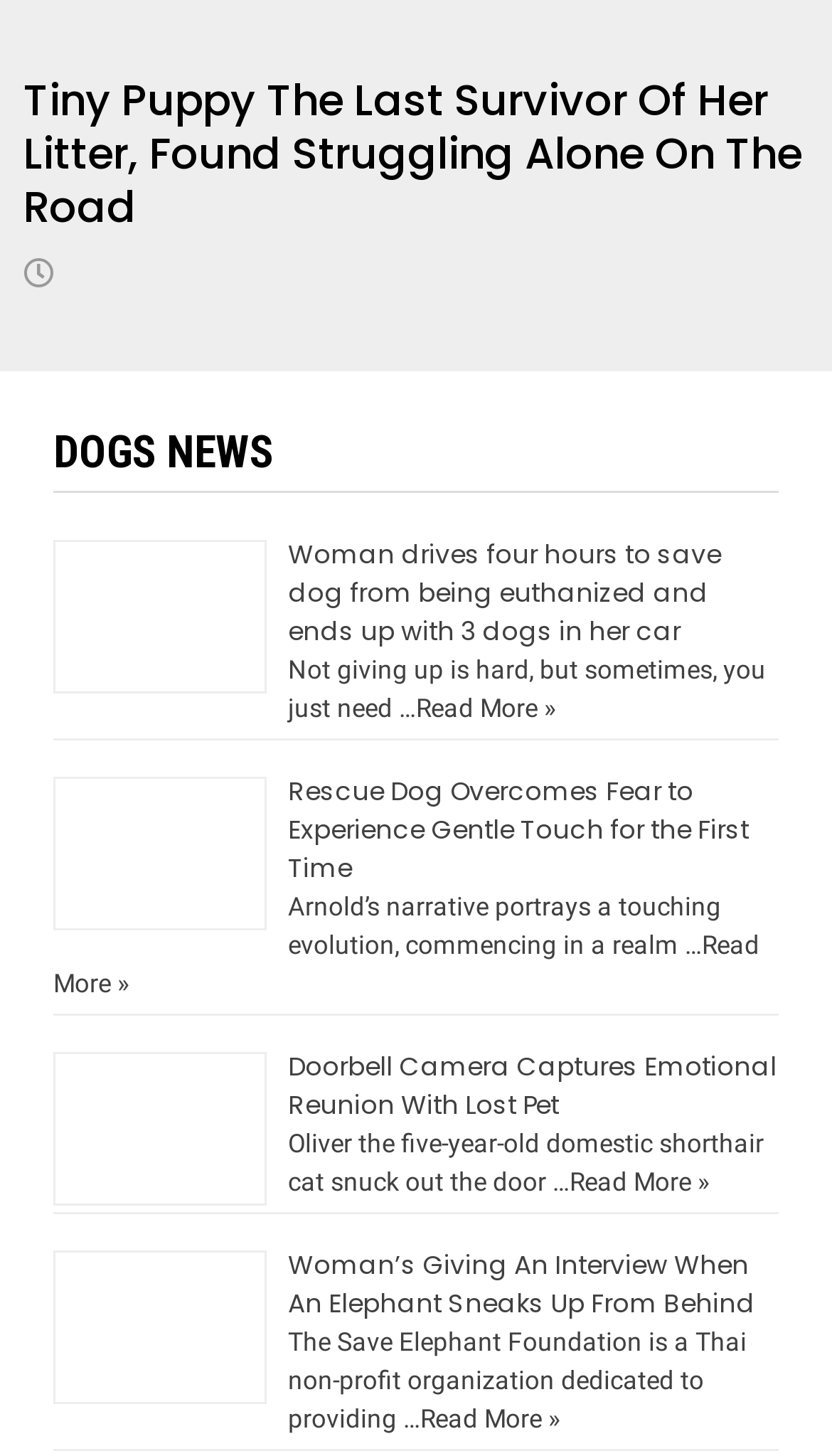Locate the bounding box coordinates of the area where you should click to accomplish the instruction: "Explore Woman’s Giving An Interview When An Elephant Sneaks Up From Behind".

[0.346, 0.855, 0.908, 0.907]